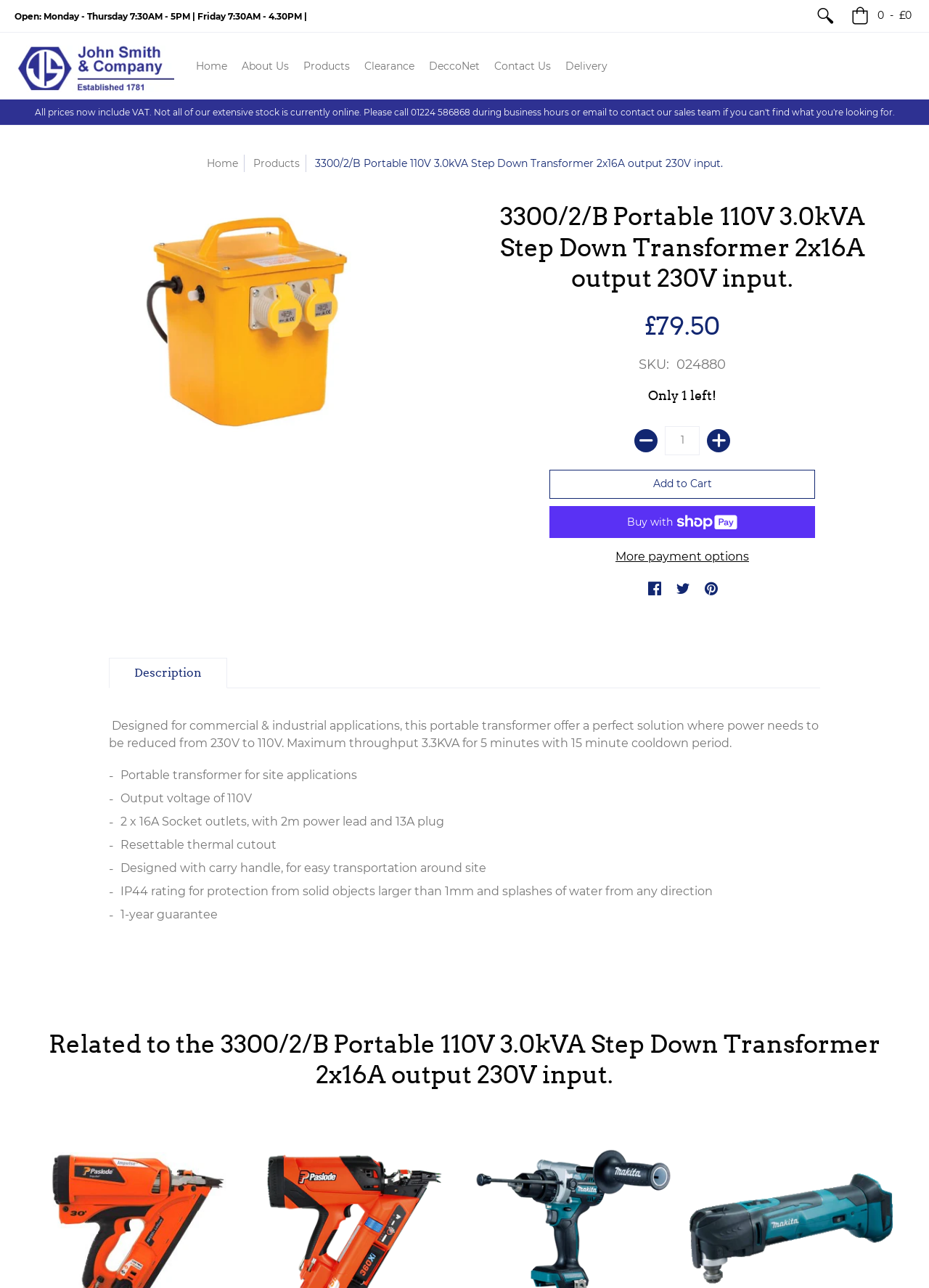What is the guarantee period of the transformer?
Using the visual information from the image, give a one-word or short-phrase answer.

1-year